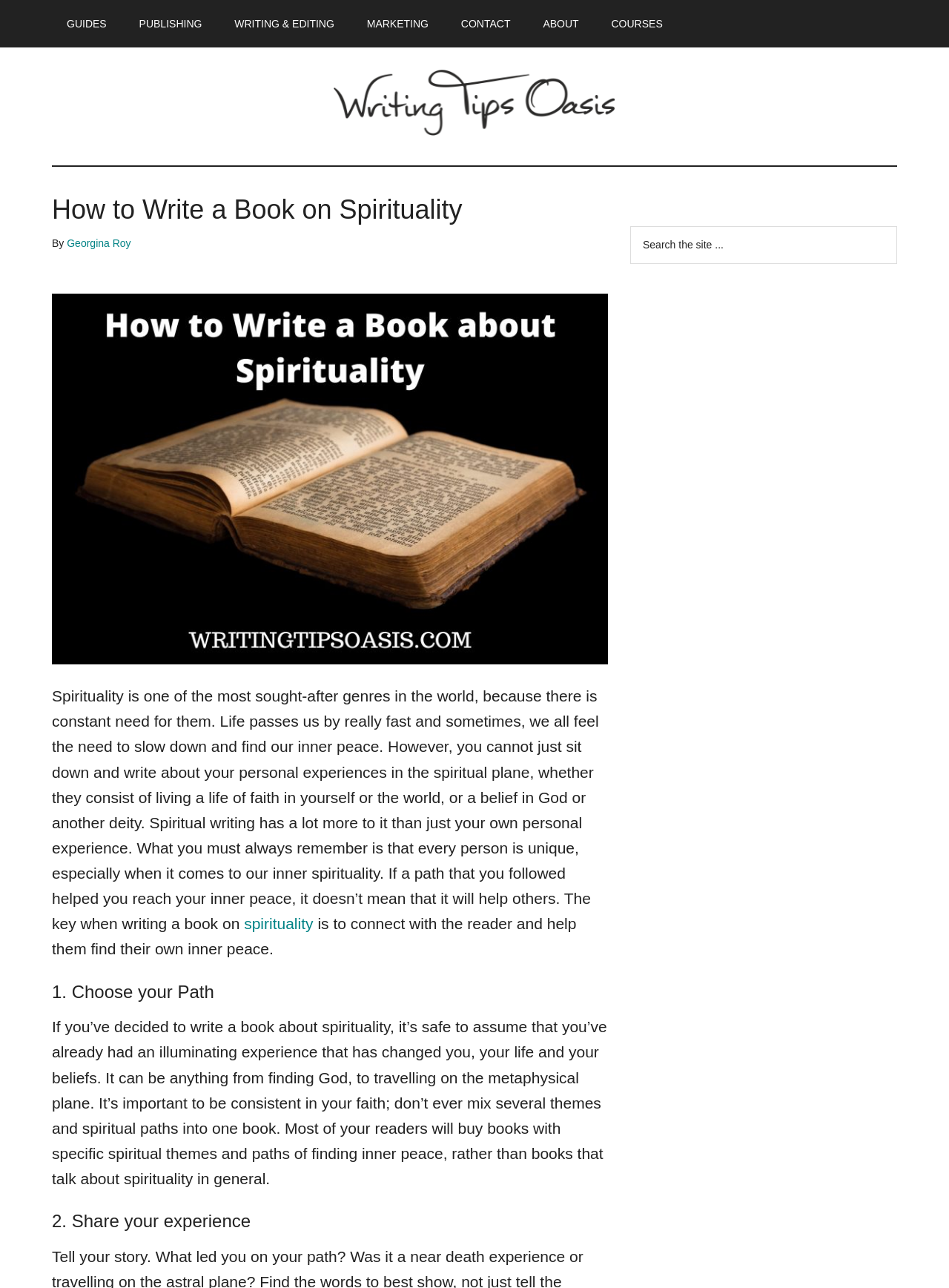What is the first step in writing a book on spirituality?
Kindly offer a comprehensive and detailed response to the question.

The article suggests that the first step in writing a book on spirituality is to choose your path, as indicated by the heading '1. Choose your Path' and the subsequent text, which explains the importance of being consistent in one's faith.